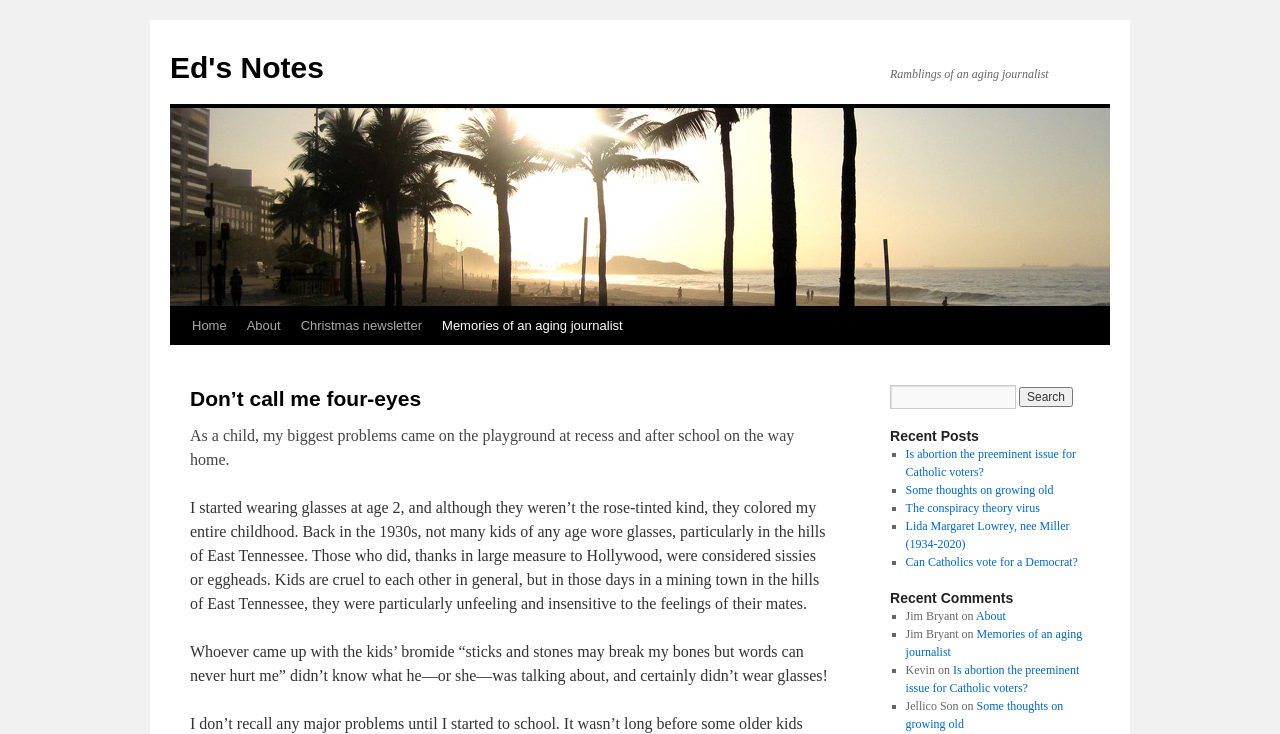Please identify the bounding box coordinates of the element on the webpage that should be clicked to follow this instruction: "Click the 'Skip to content' link". The bounding box coordinates should be given as four float numbers between 0 and 1, formatted as [left, top, right, bottom].

[0.132, 0.417, 0.148, 0.572]